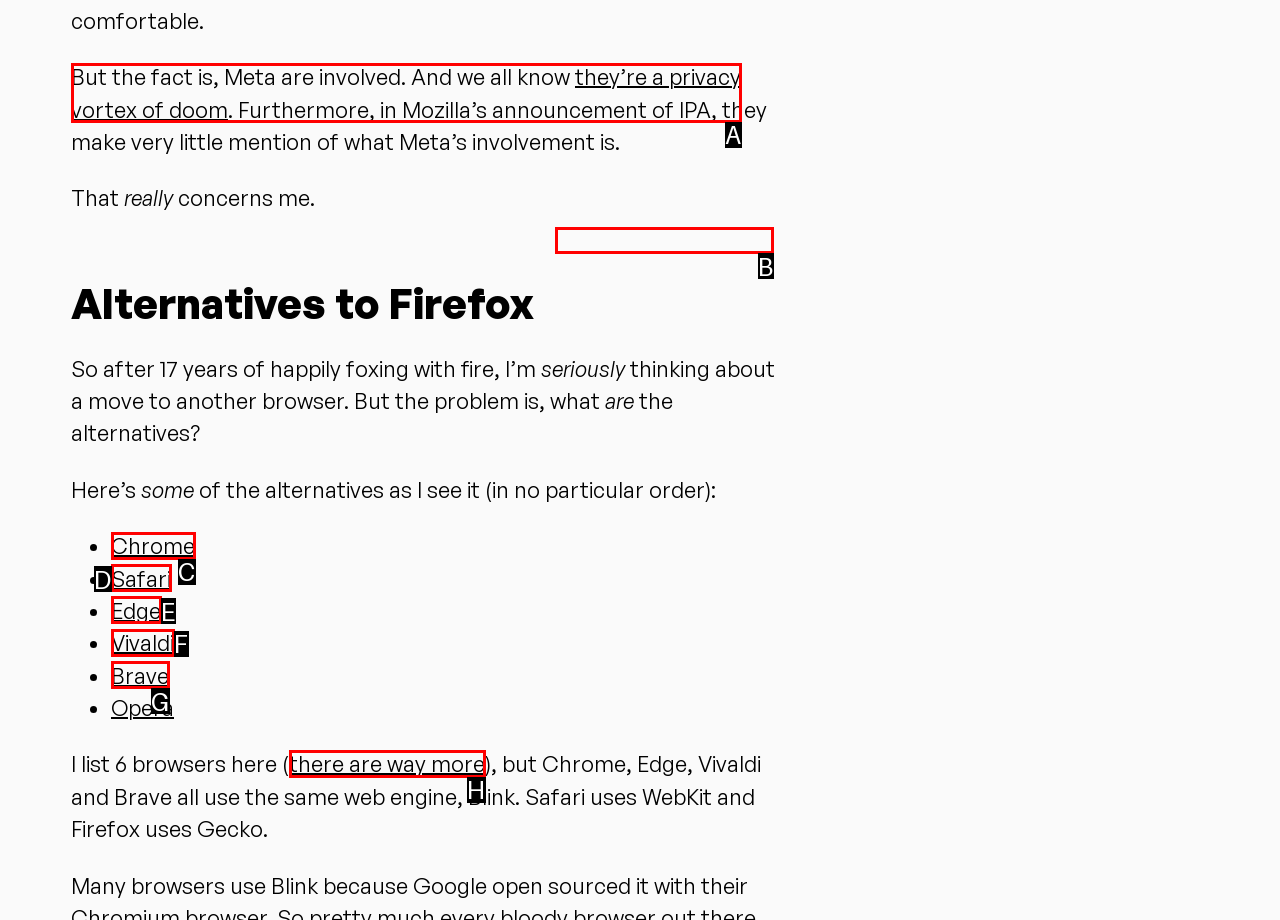Tell me the letter of the UI element to click in order to accomplish the following task: Learn about the Touchpad Xorg synaptics driver
Answer with the letter of the chosen option from the given choices directly.

None